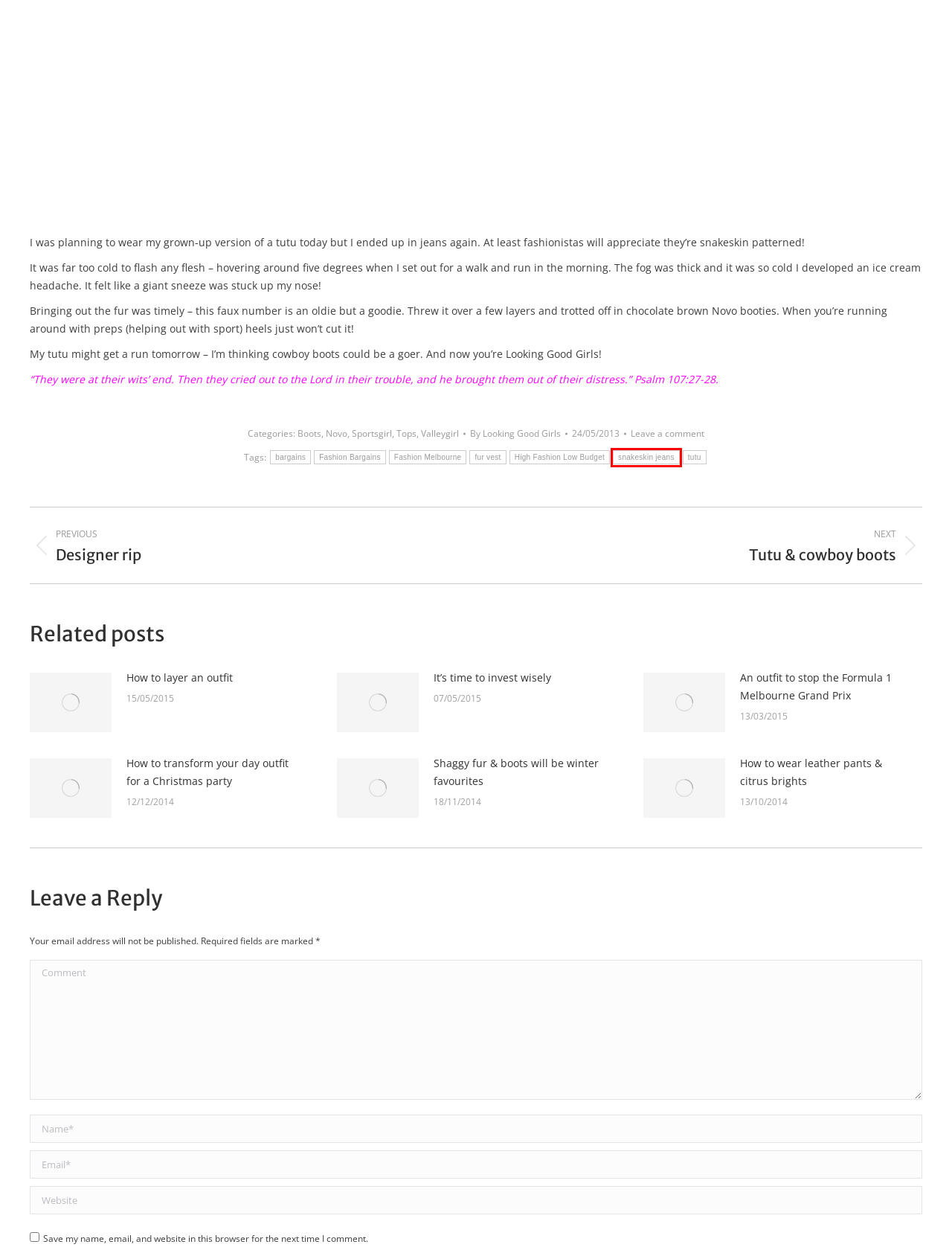You have been given a screenshot of a webpage with a red bounding box around a UI element. Select the most appropriate webpage description for the new webpage that appears after clicking the element within the red bounding box. The choices are:
A. bargains Archives | Looking Good Girls
B. It's time to invest wisely | Looking Good Girls
C. Fashion Bargains Archives | Looking Good Girls
D. Designer rip | Looking Good Girls
E. An outfit to stop the Formula 1 Melbourne Grand Prix | Looking Good Girls
F. Sportsgirl Archives | Looking Good Girls
G. Shaggy fur & boots will be winter favourites | Looking Good Girls
H. snakeskin jeans Archives | Looking Good Girls

H